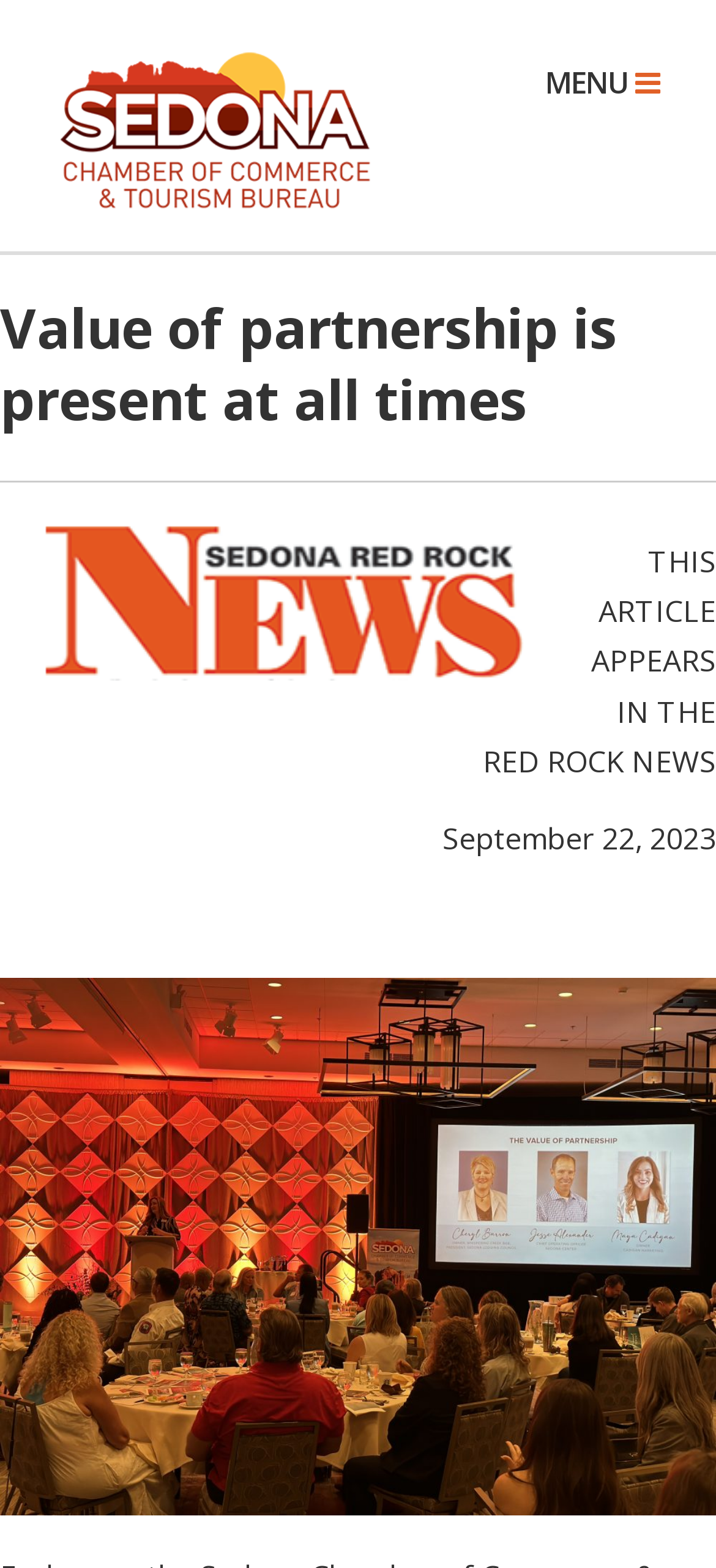Give a short answer to this question using one word or a phrase:
How many links are in the menu?

4